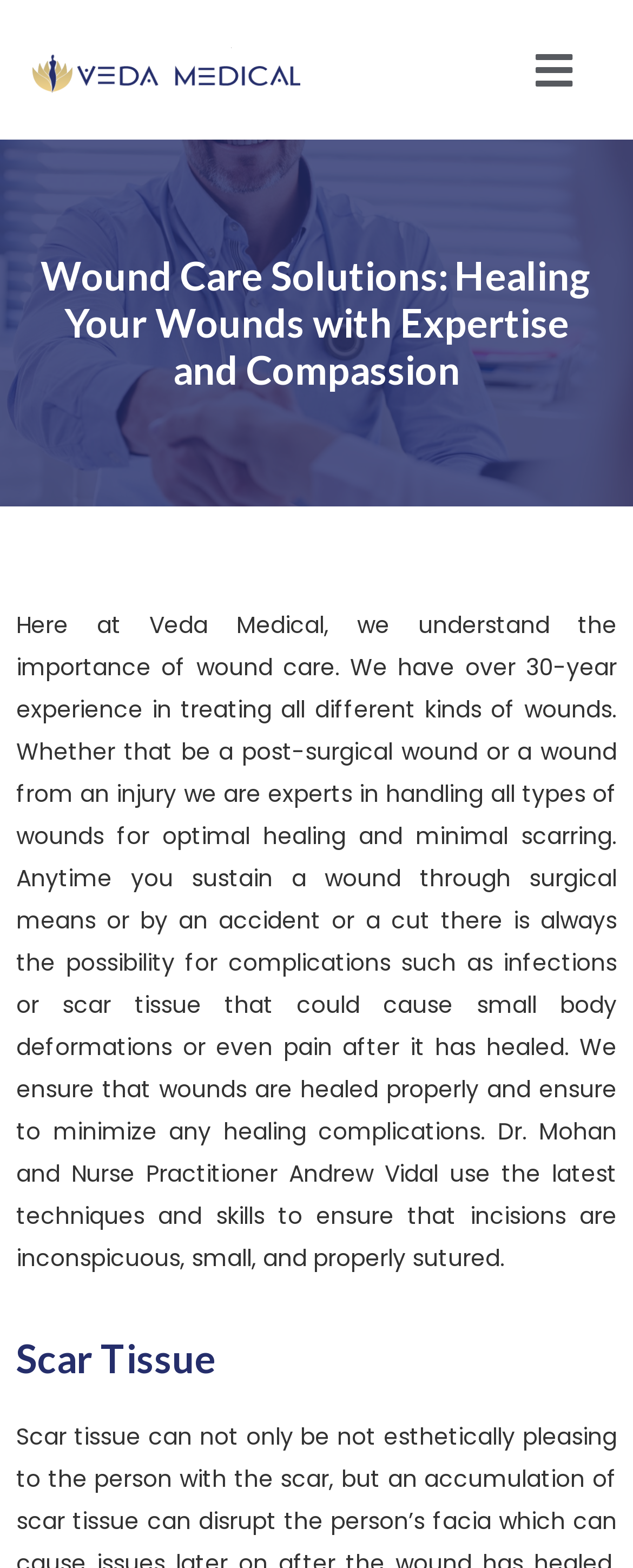Using the given description, provide the bounding box coordinates formatted as (top-left x, top-left y, bottom-right x, bottom-right y), with all values being floating point numbers between 0 and 1. Description: parent_node: Home aria-label="open-menu"

[0.744, 0.01, 0.949, 0.079]